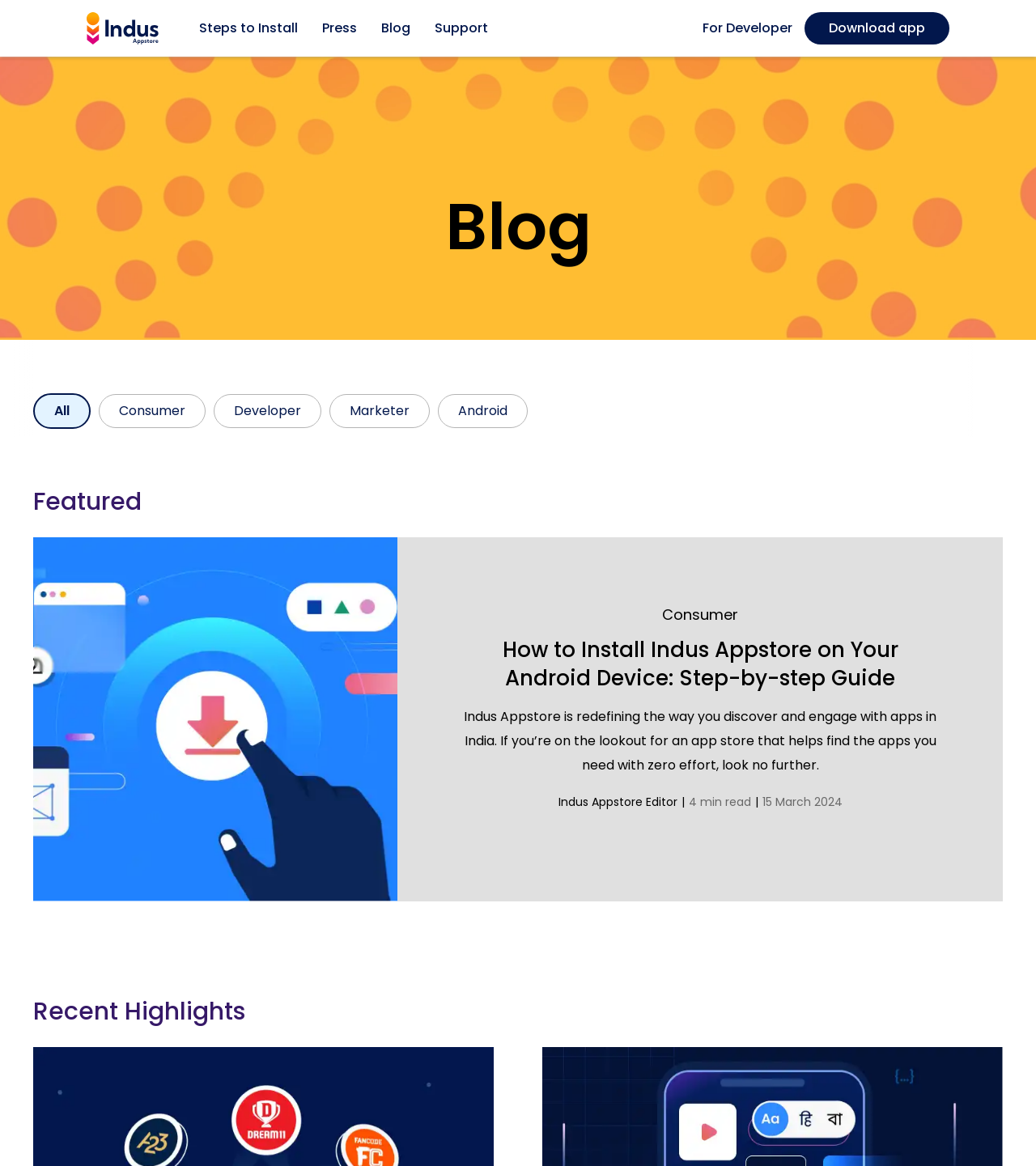What is the title of the featured blog post?
Please give a detailed answer to the question using the information shown in the image.

The featured blog post is displayed prominently on the webpage, and its title is 'How to Install Indus Appstore on Your Android Device: Step-by-step Guide'. The title is divided into two parts, with the main title being 'How to Install Indus Appstore on Your Android Device'.